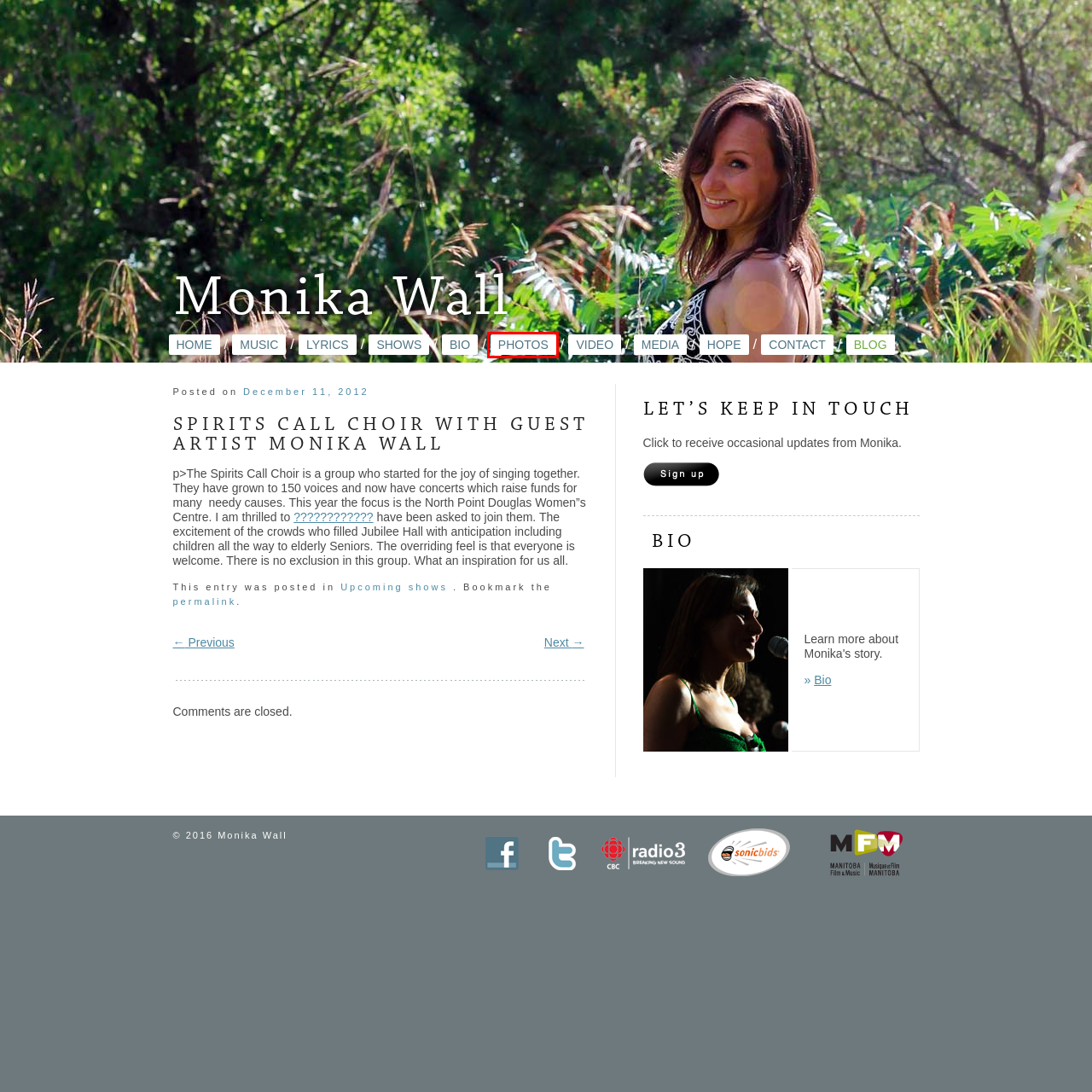Review the webpage screenshot provided, noting the red bounding box around a UI element. Choose the description that best matches the new webpage after clicking the element within the bounding box. The following are the options:
A. Sing With Monika! | Monika Wall
B. Monika Wall
C. Video | Monika Wall
D. Photos | Monika Wall
E. Music | Monika Wall
F. Contact | Monika Wall
G. Shows | Monika Wall
H. Bio | Monika Wall

D